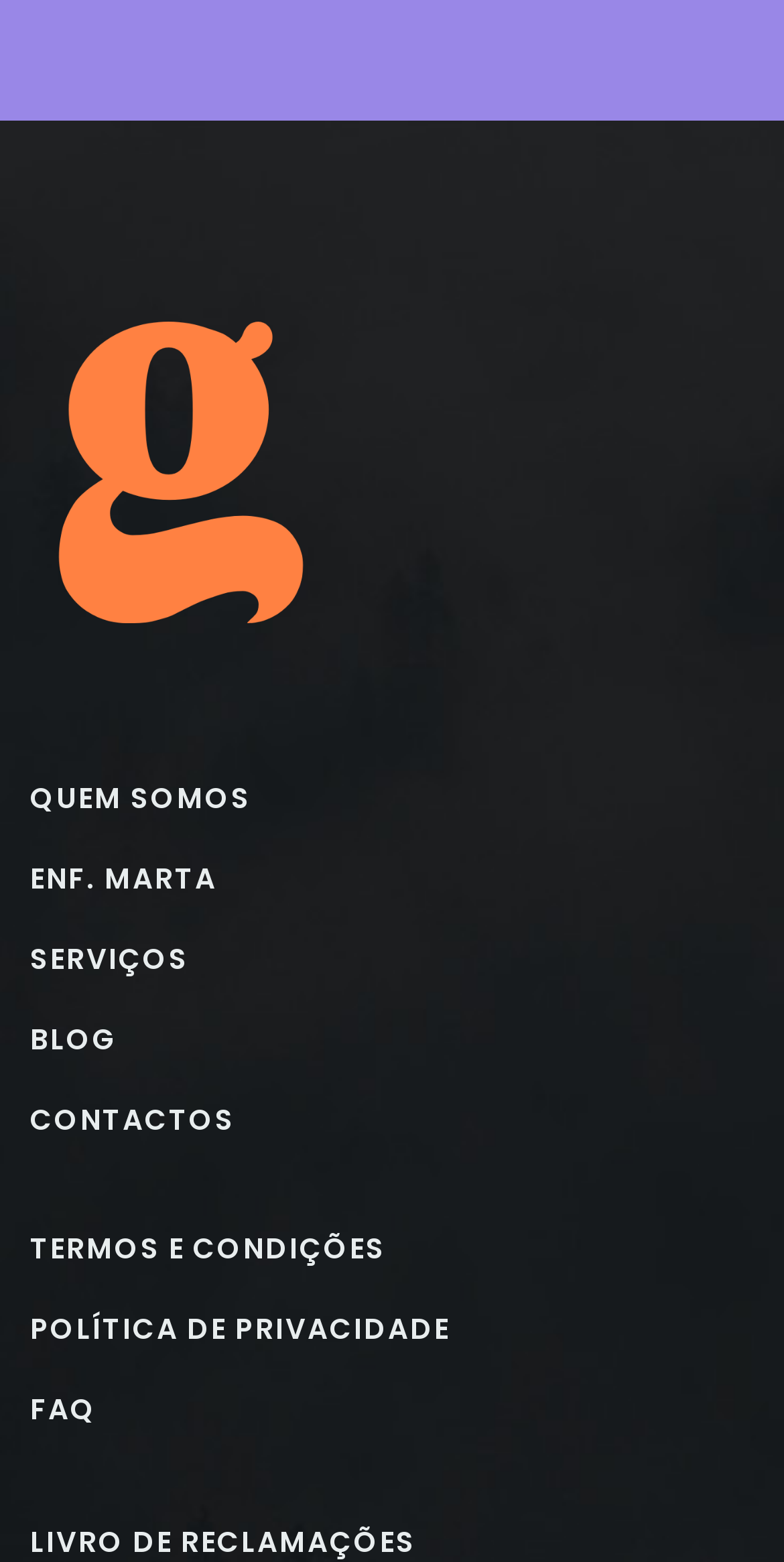Determine the bounding box coordinates of the clickable element to complete this instruction: "View quotes from Dikembe Umbutu". Provide the coordinates in the format of four float numbers between 0 and 1, [left, top, right, bottom].

None